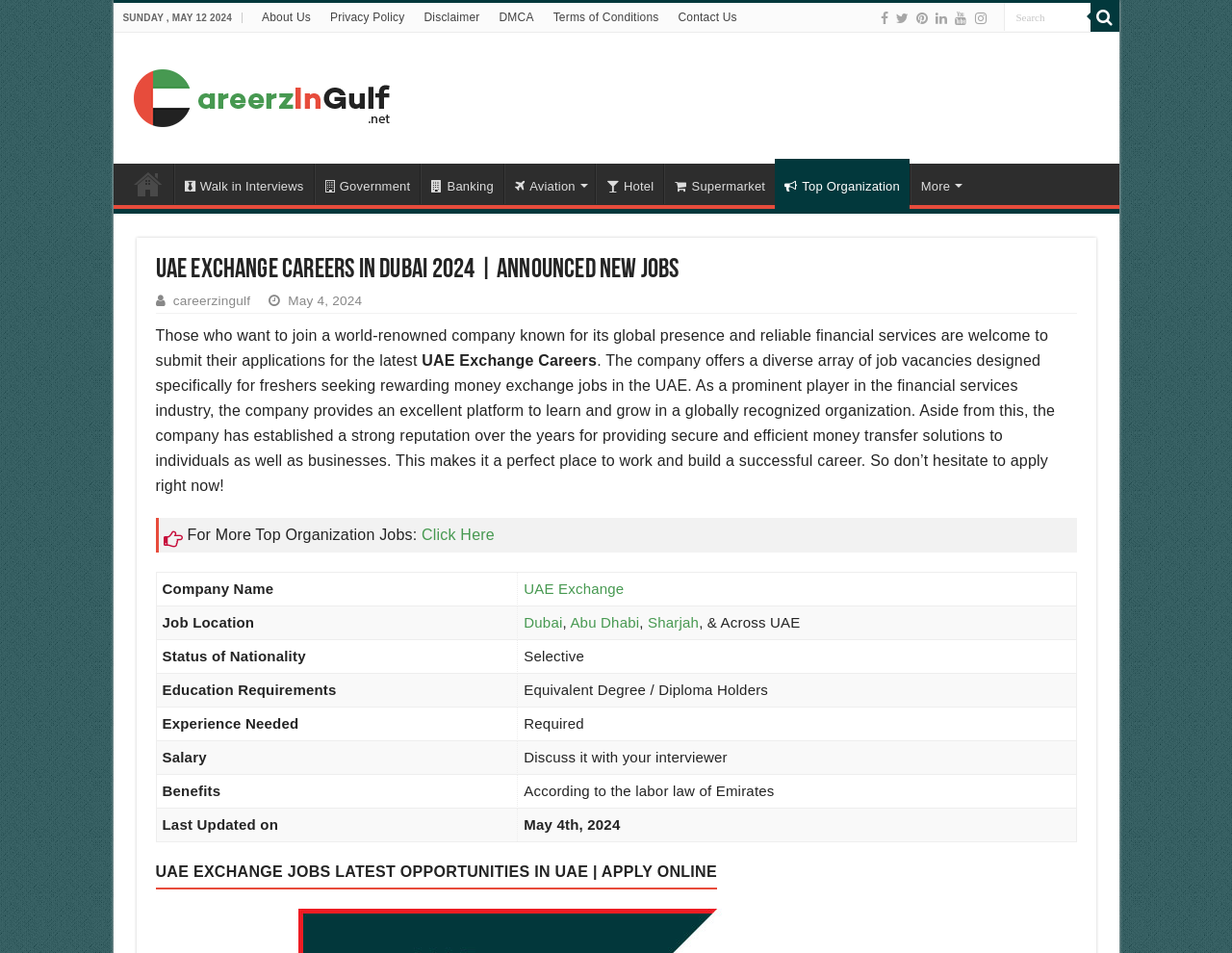Find the bounding box coordinates of the clickable area required to complete the following action: "Search for a job".

[0.814, 0.003, 0.885, 0.032]